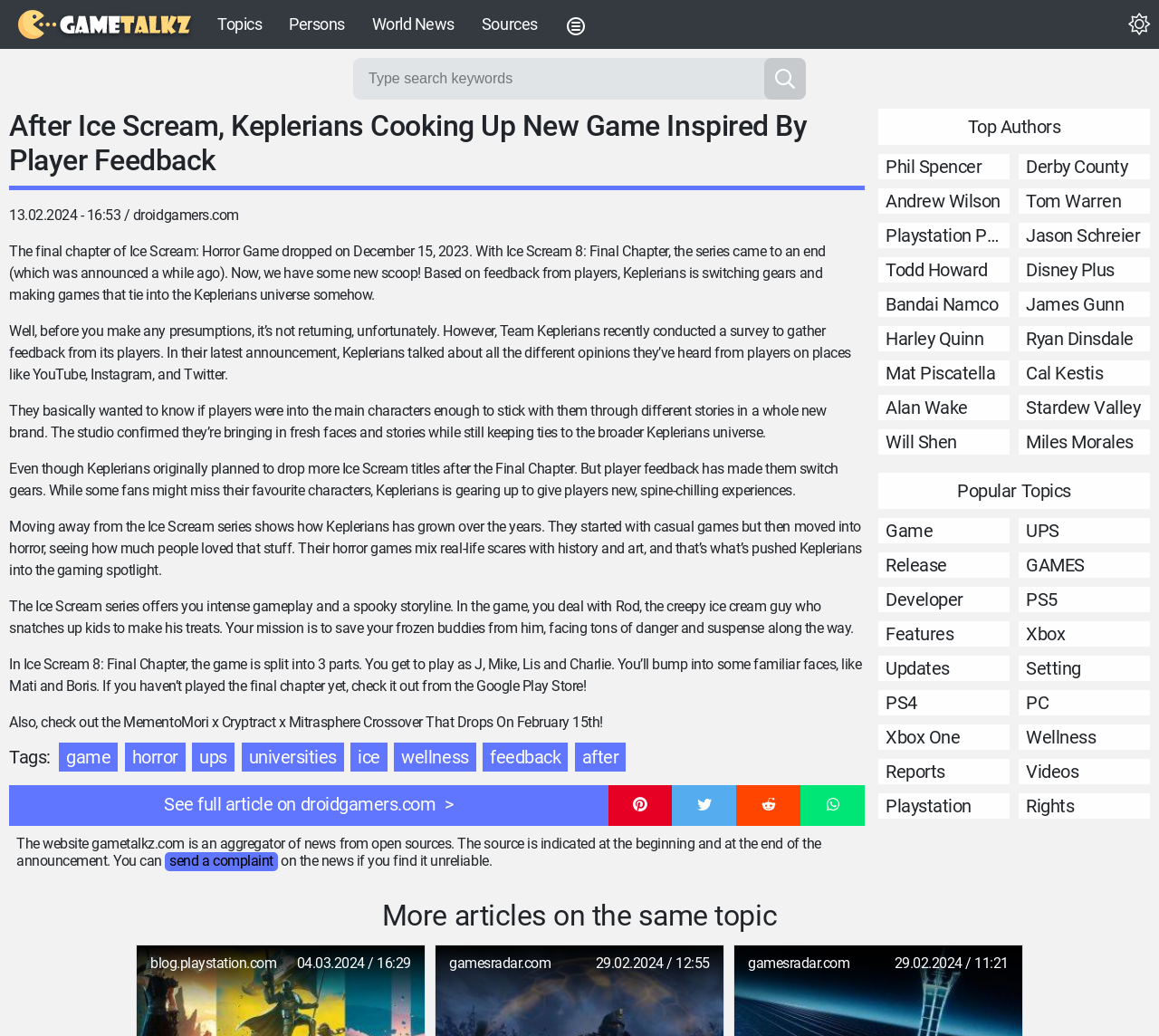Identify the webpage's primary heading and generate its text.

After Ice Scream, Keplerians Cooking Up New Game Inspired By Player Feedback